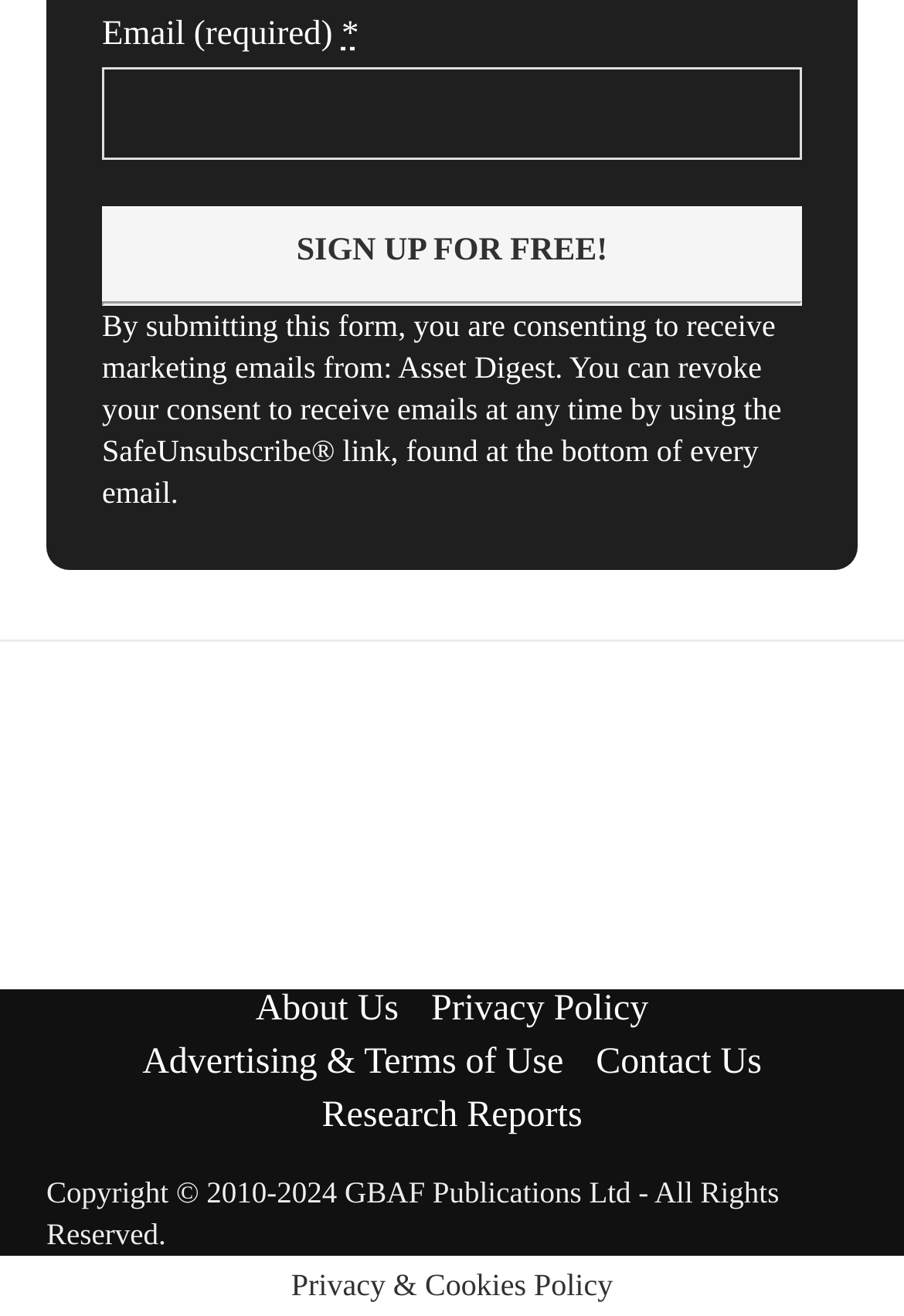What is the purpose of the form?
Please answer using one word or phrase, based on the screenshot.

Sign up for free